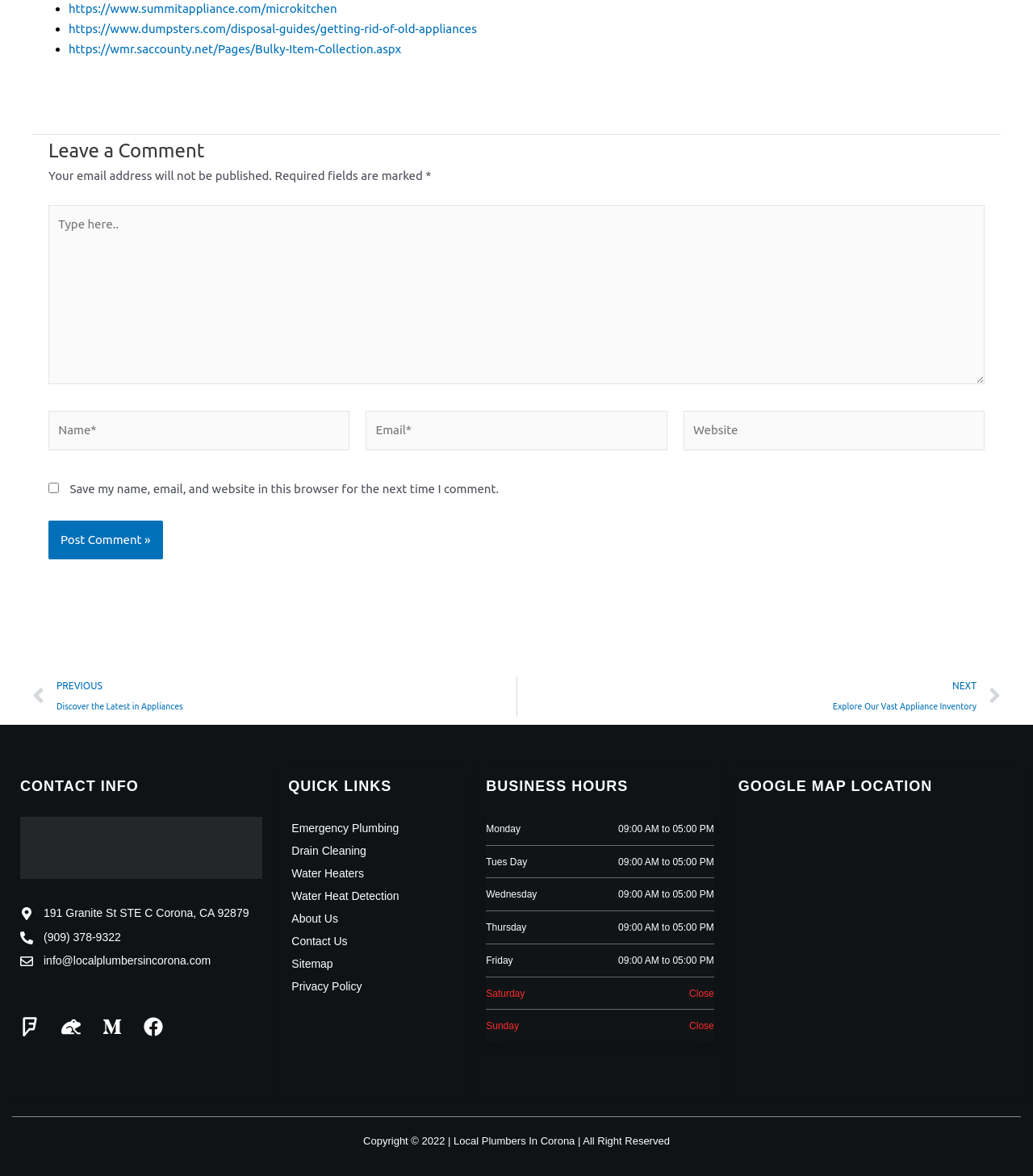Use a single word or phrase to answer this question: 
What is the copyright year?

2022